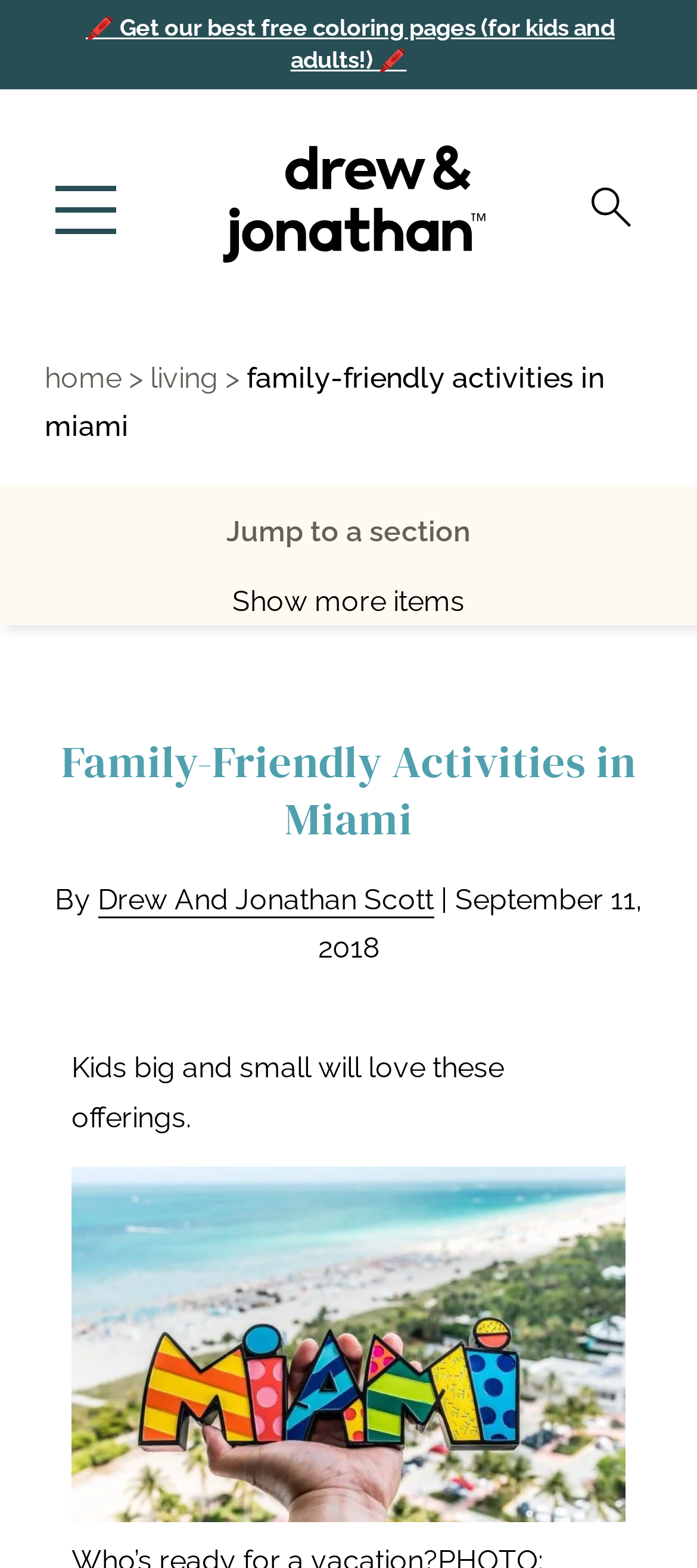Answer the question in a single word or phrase:
What is the theme of the article?

Family-Friendly Activities in Miami